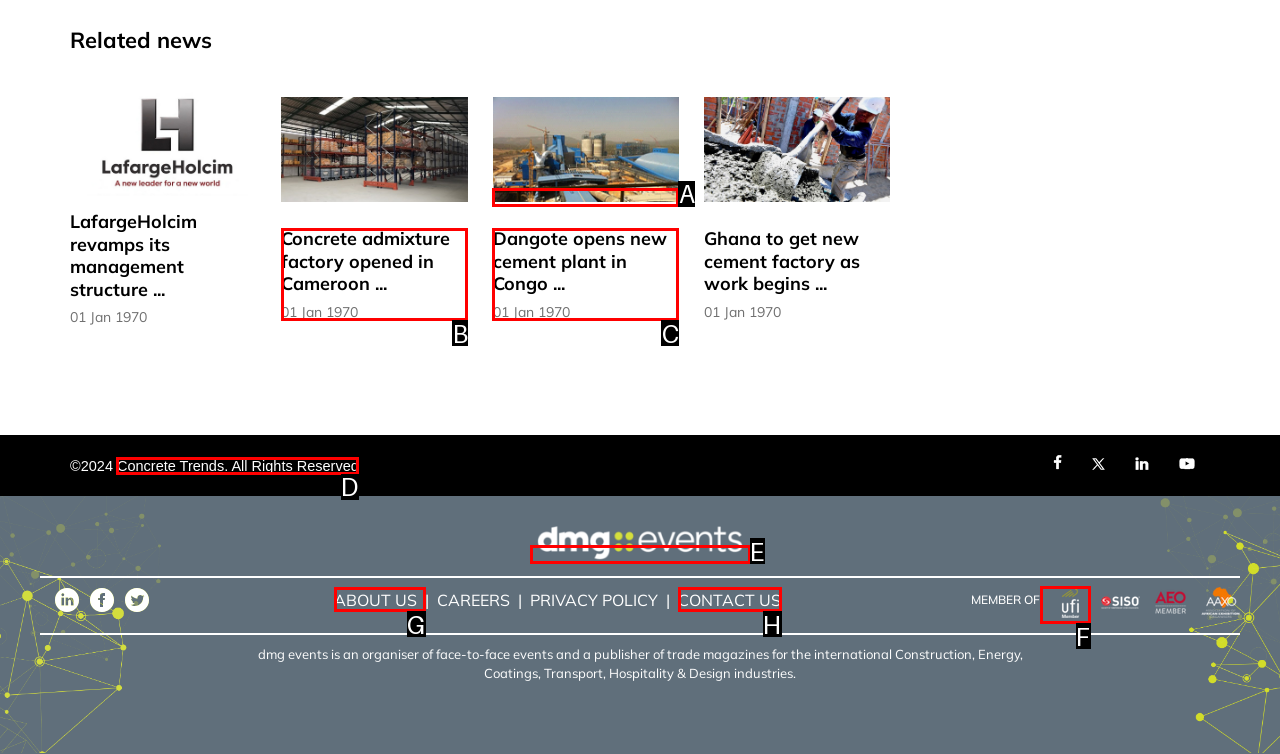For the given instruction: View 'Concrete Trends. All Rights Reserved' link, determine which boxed UI element should be clicked. Answer with the letter of the corresponding option directly.

D